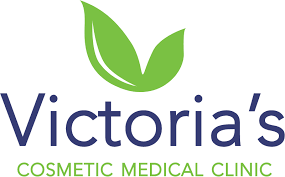What is emphasized by the lighter green color of 'COSMETIC MEDICAL CLINIC'?
Answer the question with a detailed explanation, including all necessary information.

The words 'COSMETIC MEDICAL CLINIC' are presented in a lighter green color, which emphasizes the clinic's focus on providing cosmetic and medical services to its clients.